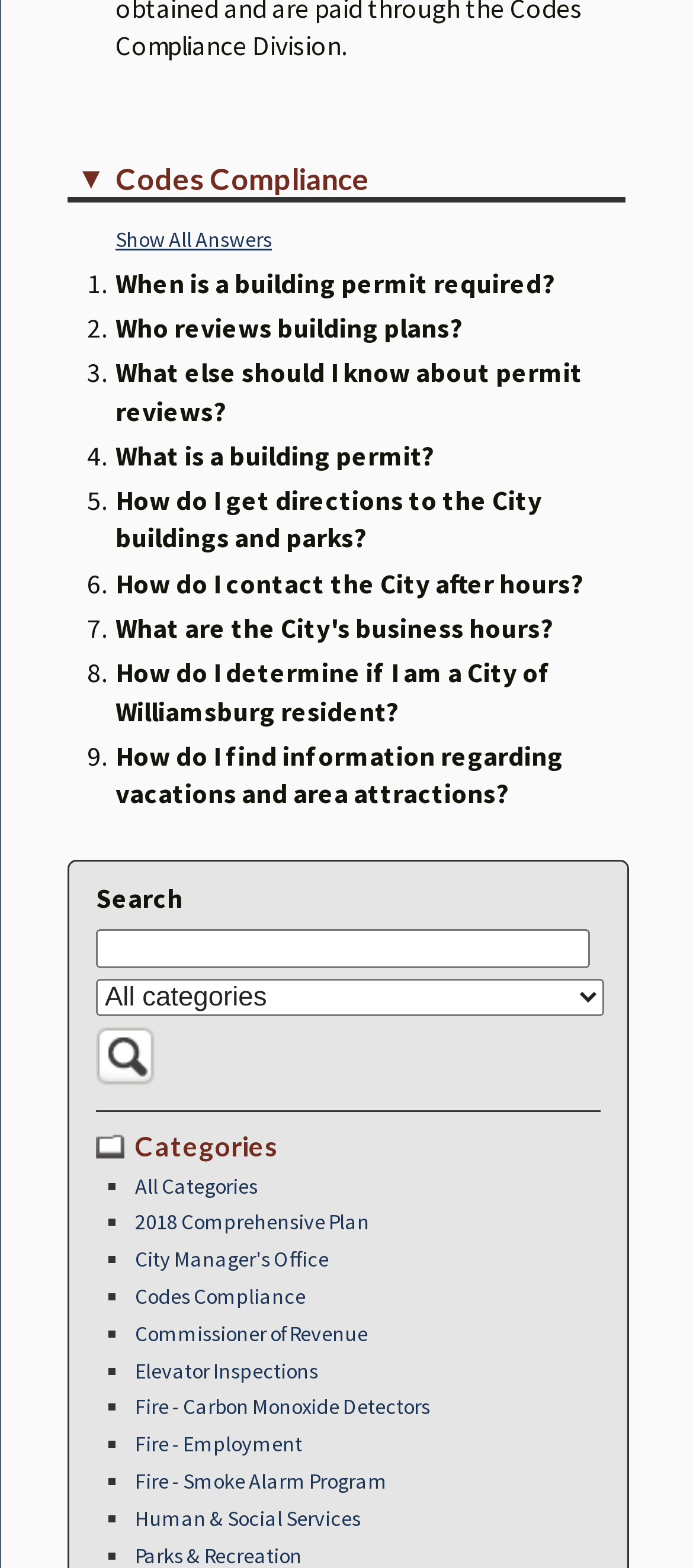Could you specify the bounding box coordinates for the clickable section to complete the following instruction: "Read about art and design"?

None